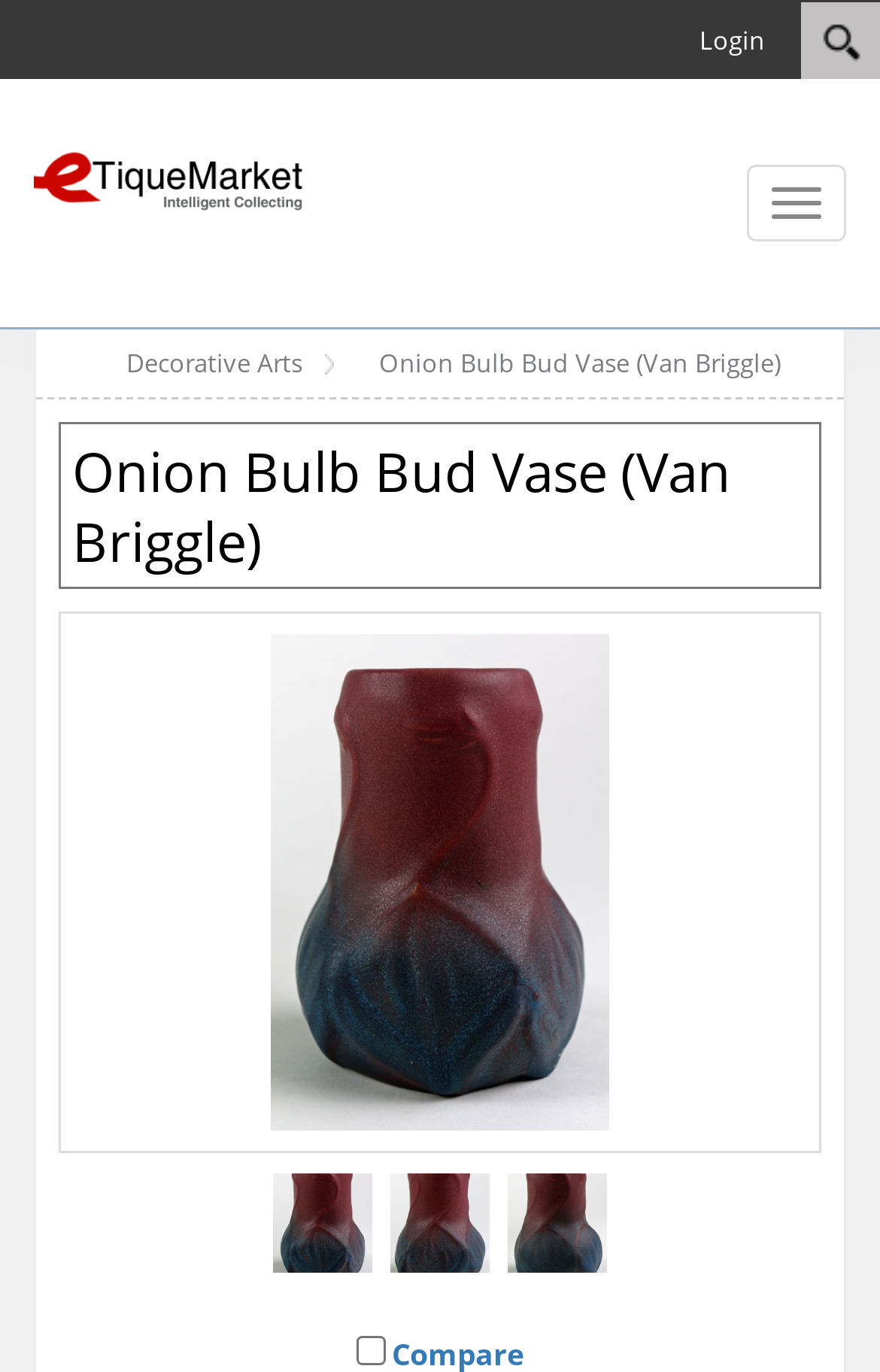Answer the following in one word or a short phrase: 
Who designed the vase?

Emma Kinkead